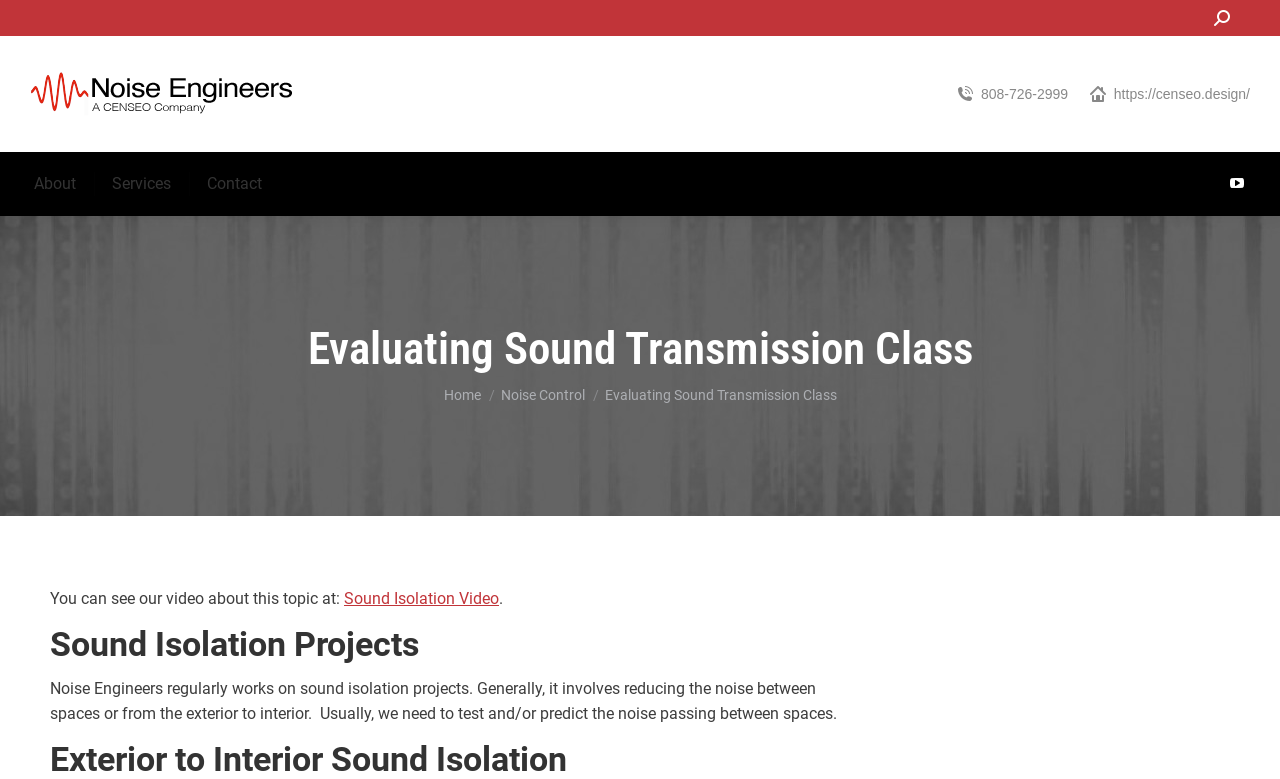Locate the bounding box coordinates of the clickable region necessary to complete the following instruction: "contact through phone". Provide the coordinates in the format of four float numbers between 0 and 1, i.e., [left, top, right, bottom].

[0.766, 0.11, 0.834, 0.131]